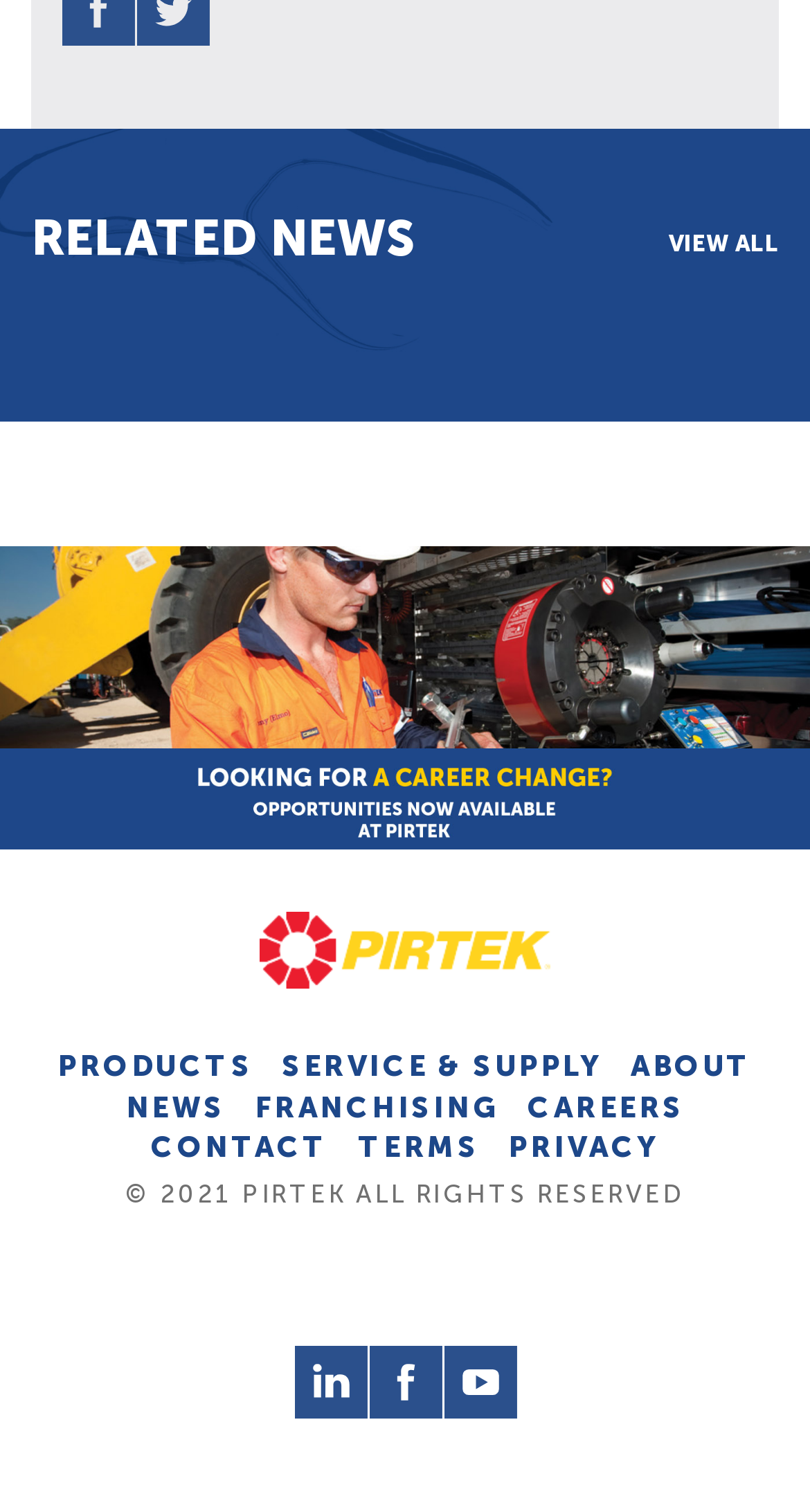Provide a one-word or brief phrase answer to the question:
What is the company name in the footer?

PIRTEK